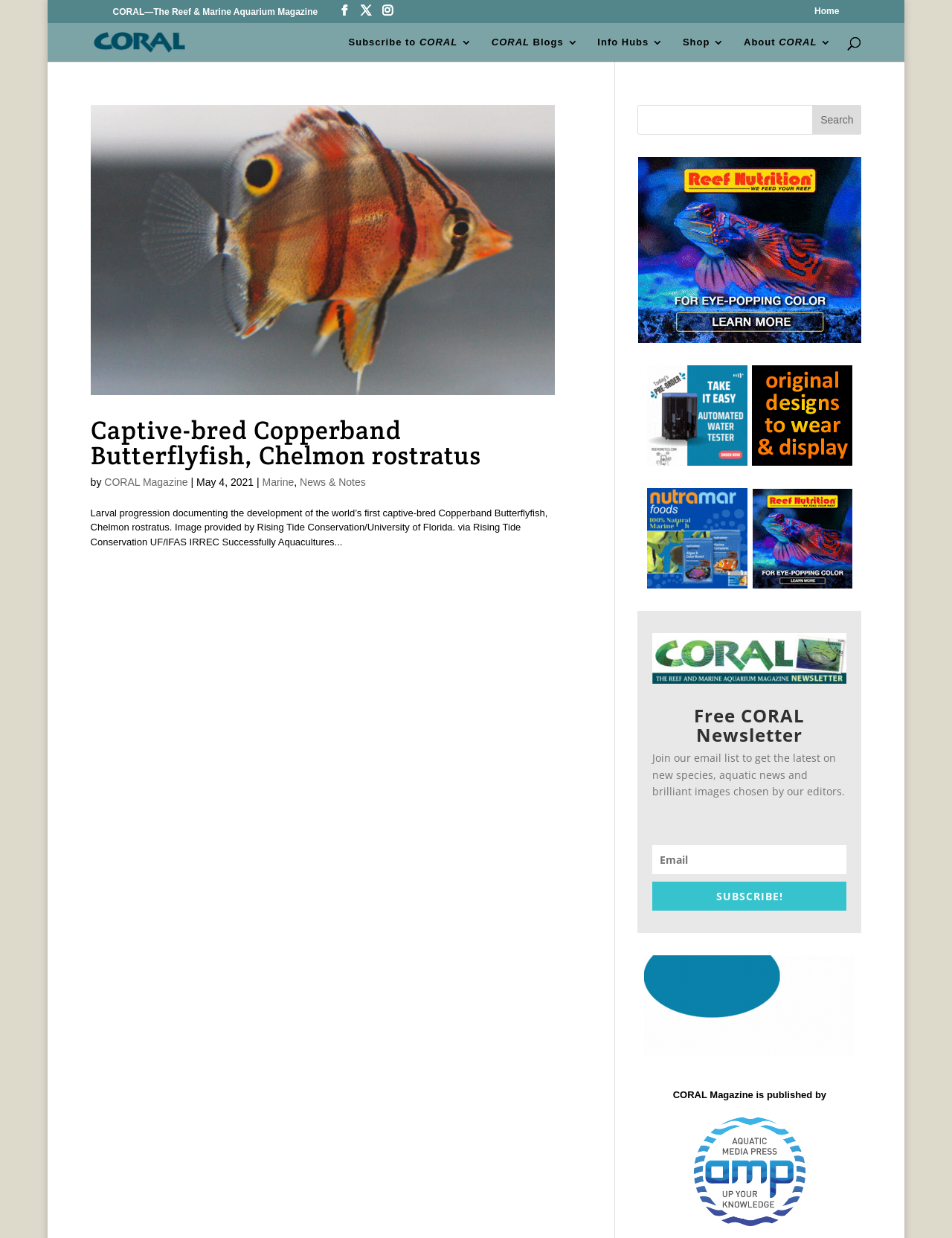Can you pinpoint the bounding box coordinates for the clickable element required for this instruction: "Subscribe to CORAL"? The coordinates should be four float numbers between 0 and 1, i.e., [left, top, right, bottom].

[0.366, 0.03, 0.496, 0.05]